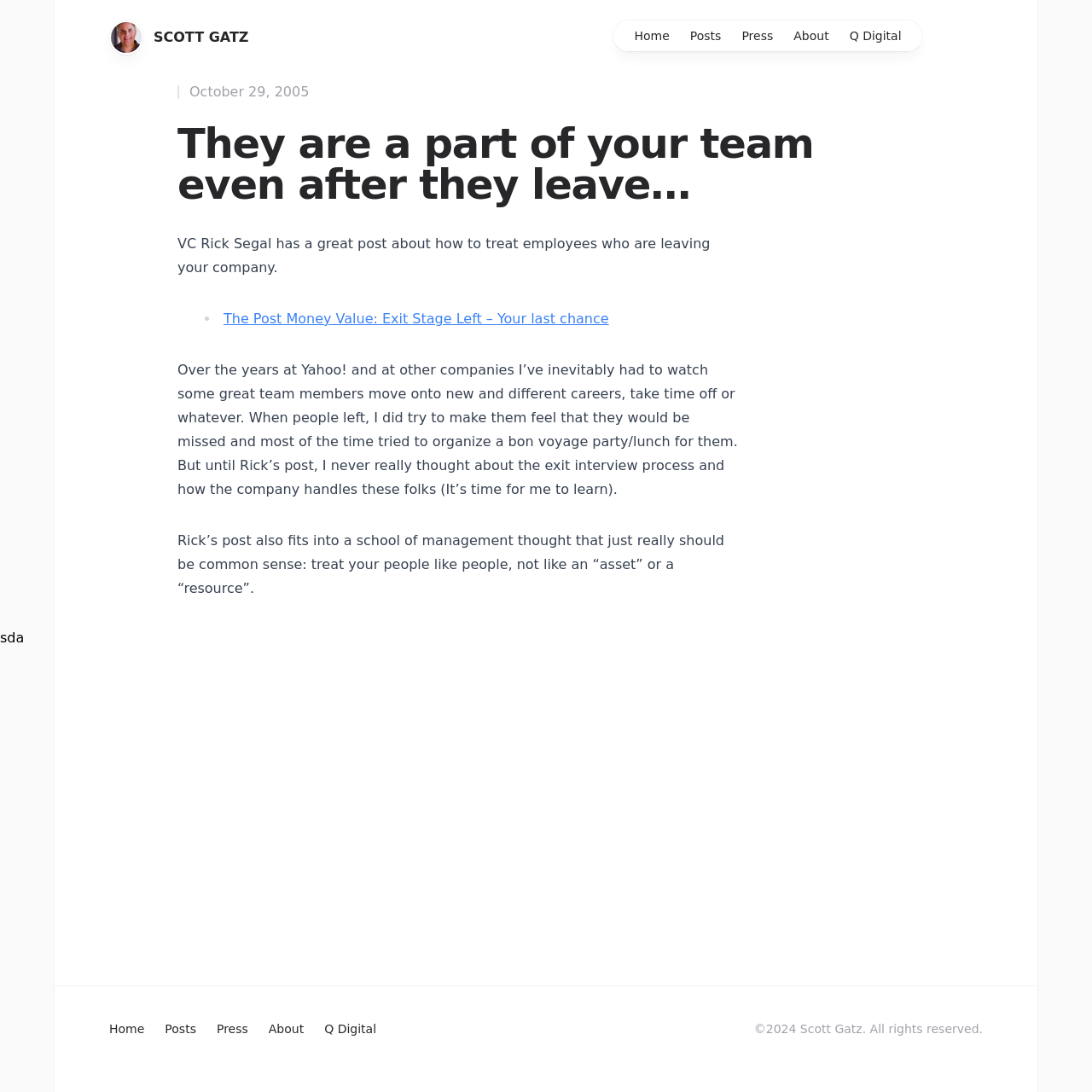Determine the bounding box coordinates of the clickable area required to perform the following instruction: "check the copyright information". The coordinates should be represented as four float numbers between 0 and 1: [left, top, right, bottom].

[0.69, 0.936, 0.729, 0.948]